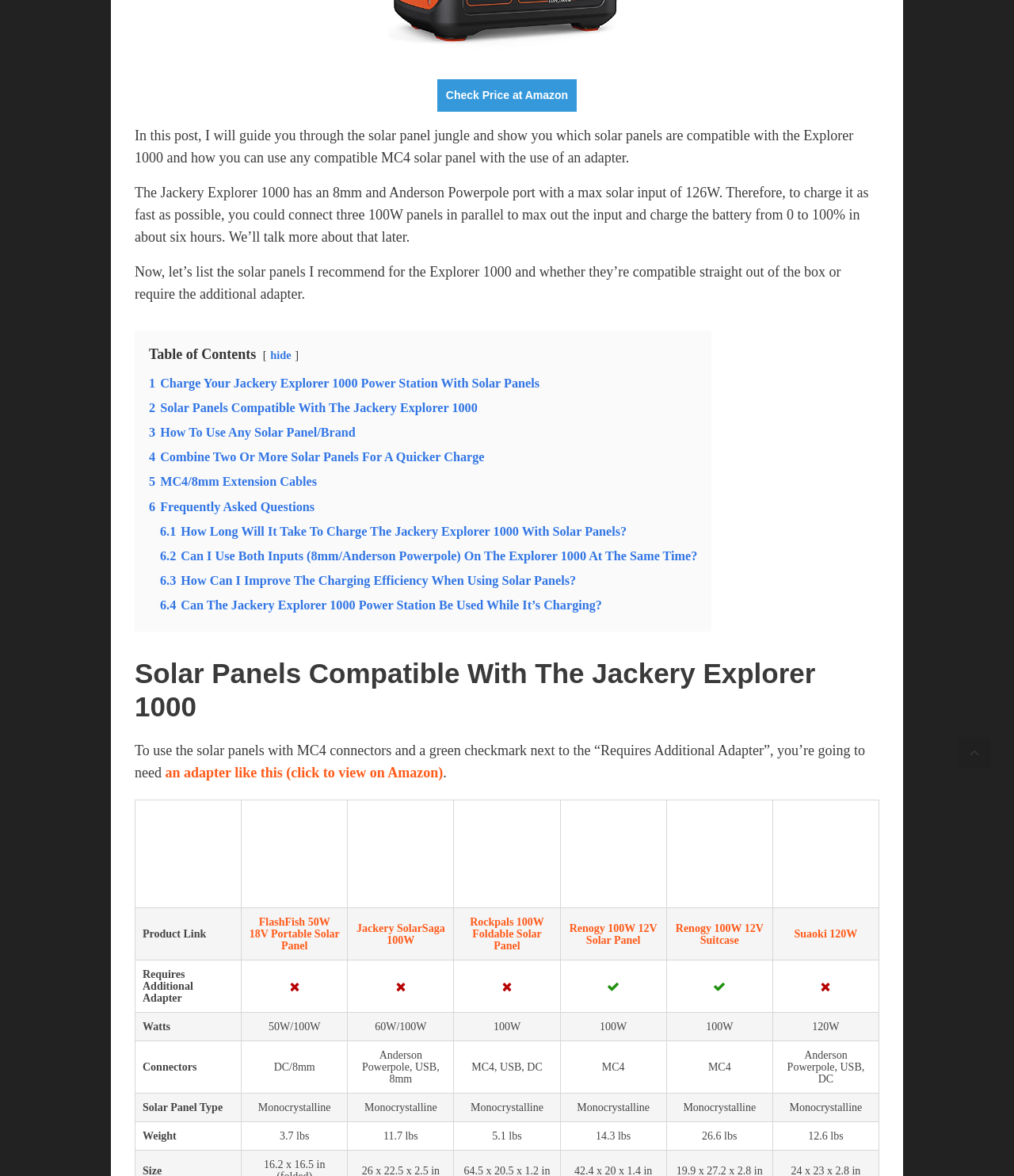Identify the bounding box coordinates of the area you need to click to perform the following instruction: "Click on 'hide'".

[0.267, 0.297, 0.287, 0.308]